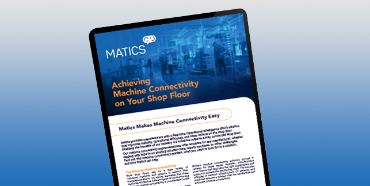Break down the image and describe every detail you can observe.

The image features a tablet displaying the cover of an eBook titled "Achieving Machine Connectivity on Your Shop Floor," published by Matics. The design emphasizes an overview of machine connectivity, highlighting its significance in modern manufacturing environments. The eBook promises insights into overcoming challenges in machine connectivity and shares best practices, aiming to assist manufacturers in optimizing their operations. The background showcases a blurred industrial scene, enhancing the focus on the eBook's content while underscoring the relevance of the topic in the context of Industry 4.0 solutions.